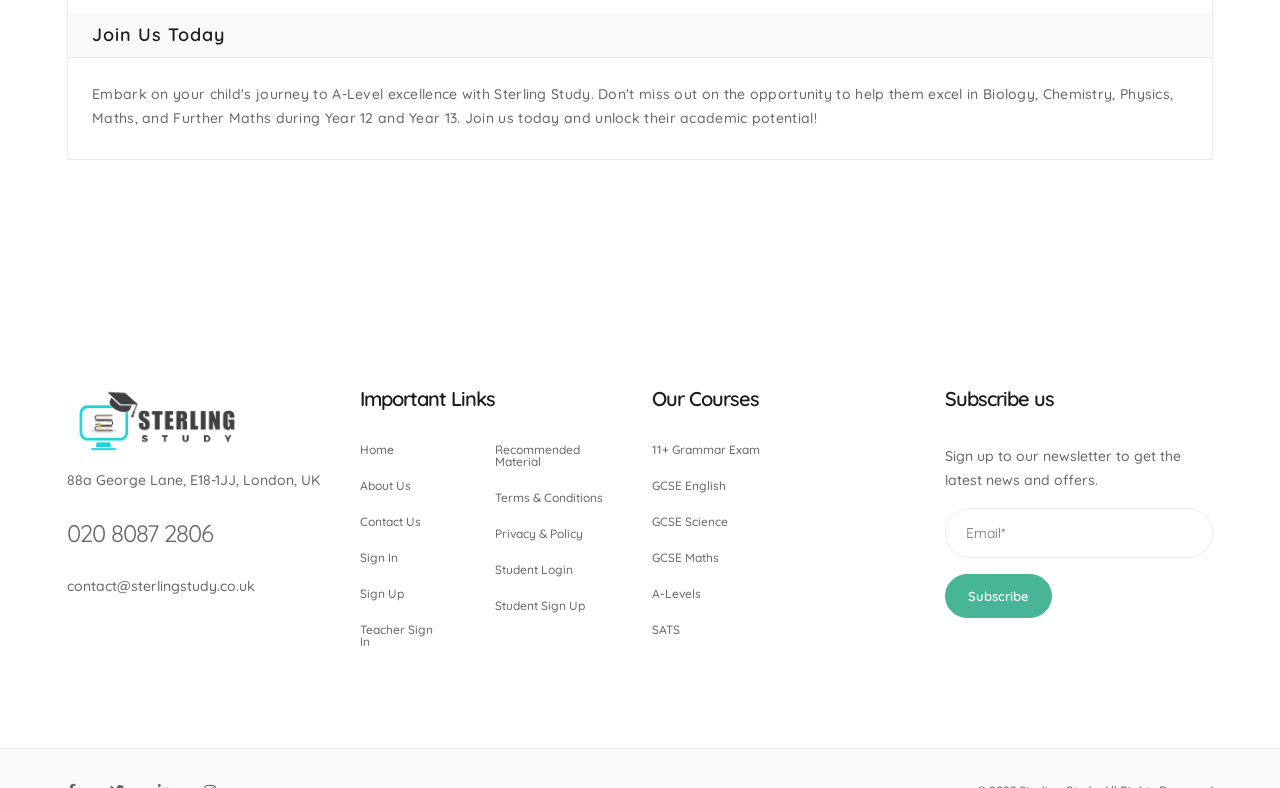Calculate the bounding box coordinates for the UI element based on the following description: "GCSE Science". Ensure the coordinates are four float numbers between 0 and 1, i.e., [left, top, right, bottom].

[0.509, 0.64, 0.594, 0.685]